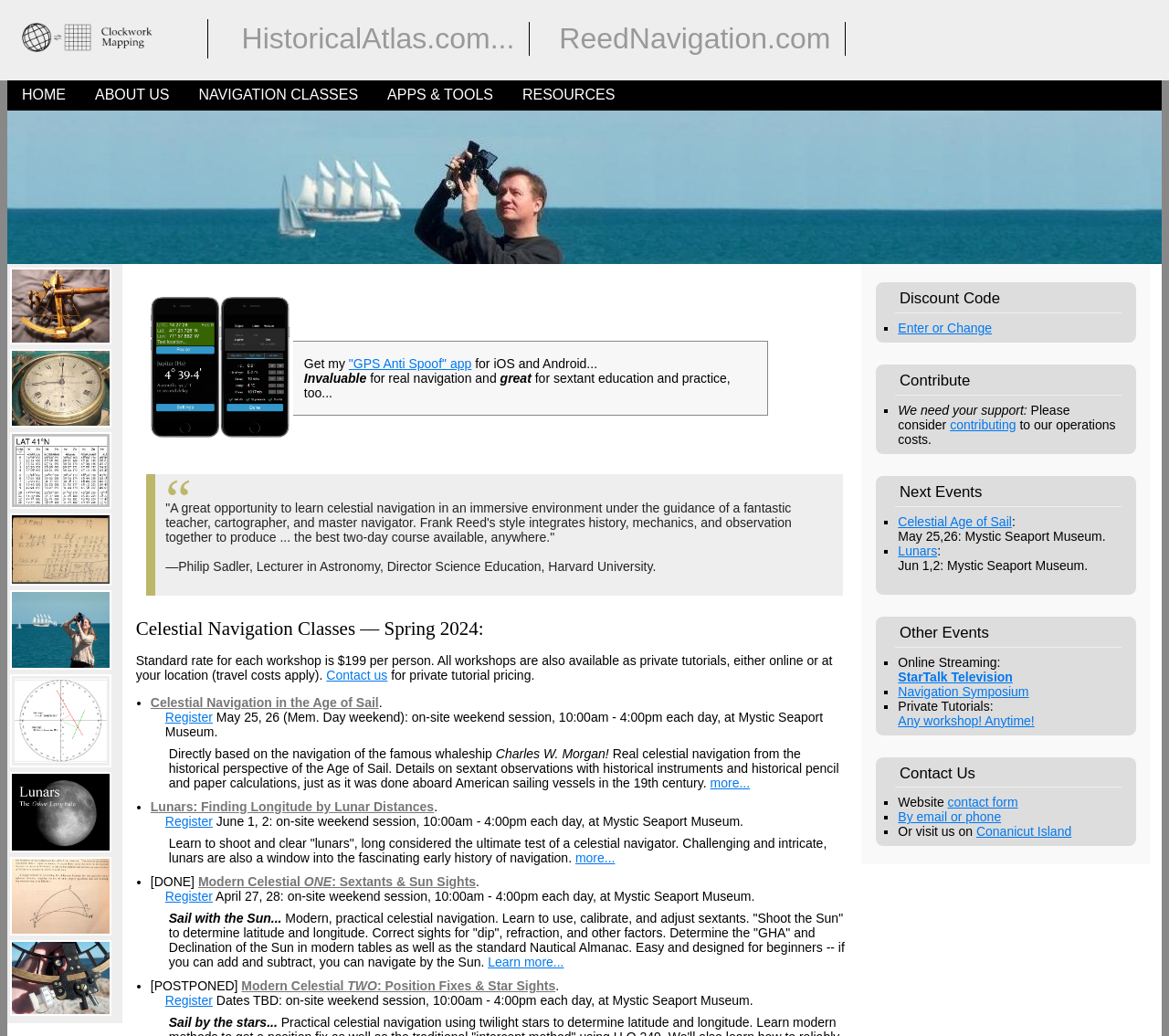Provide your answer to the question using just one word or phrase: Where are the navigation classes held?

Mystic Seaport Museum